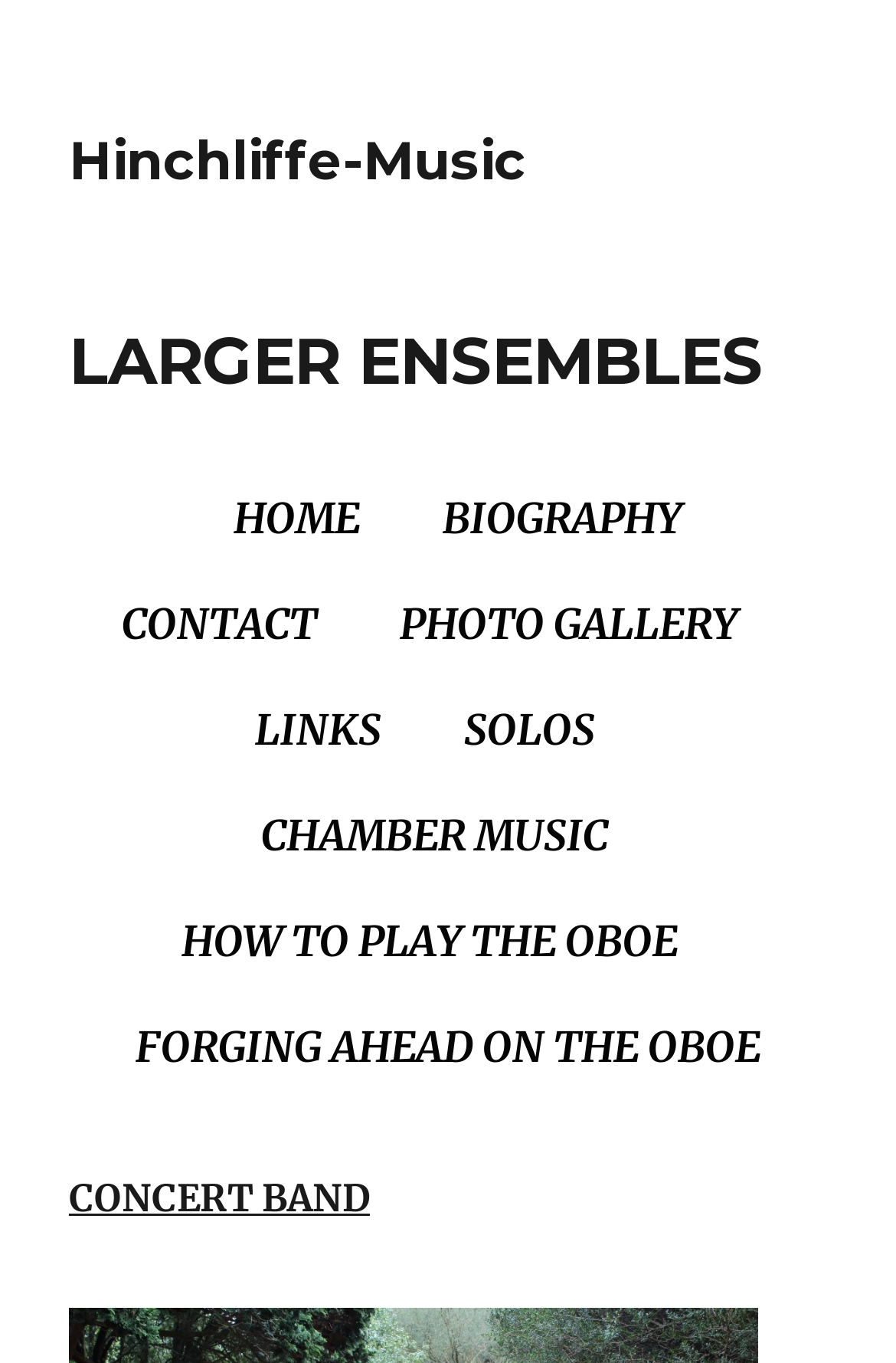Please identify the bounding box coordinates of the area I need to click to accomplish the following instruction: "go to home page".

[0.235, 0.347, 0.427, 0.415]